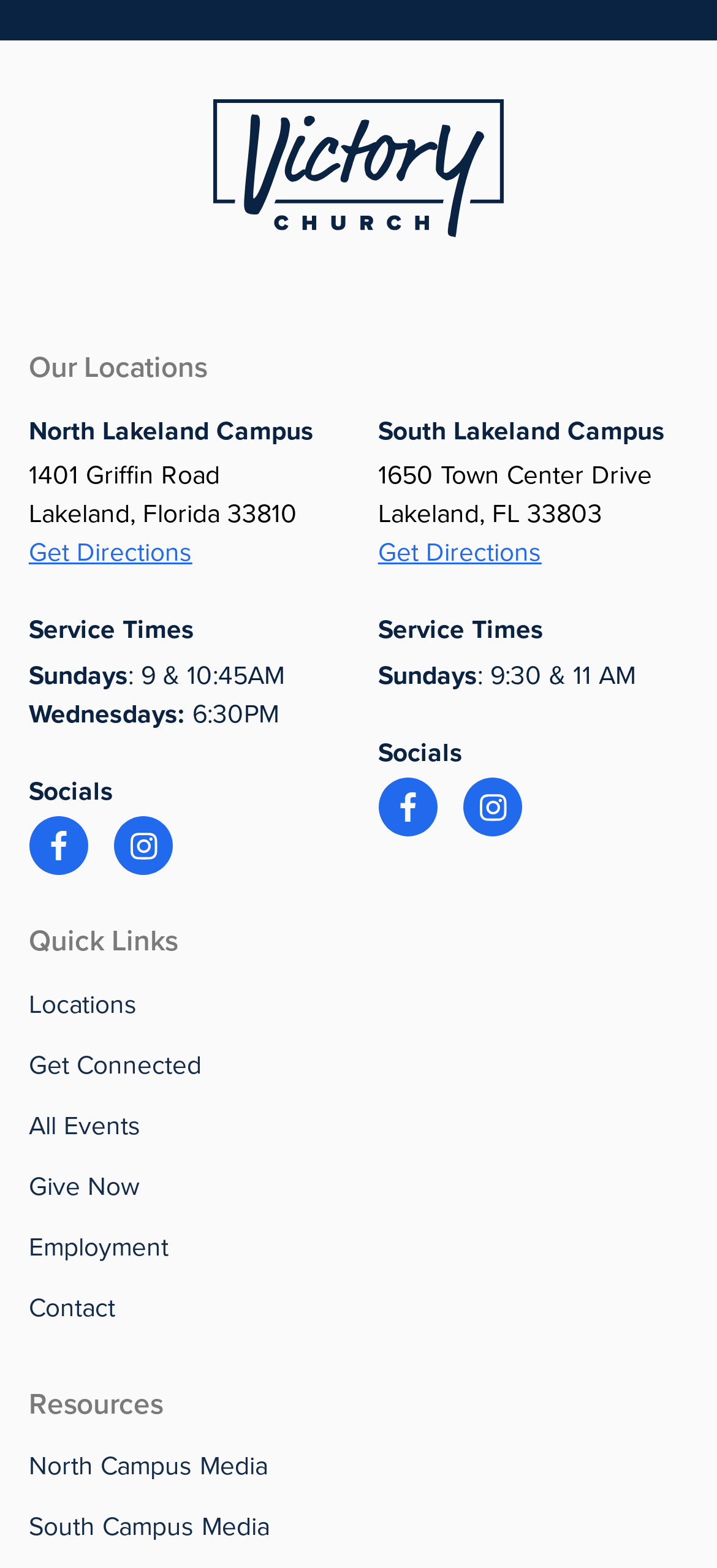Identify the bounding box coordinates of the HTML element based on this description: "Get Directions".

[0.04, 0.343, 0.268, 0.363]